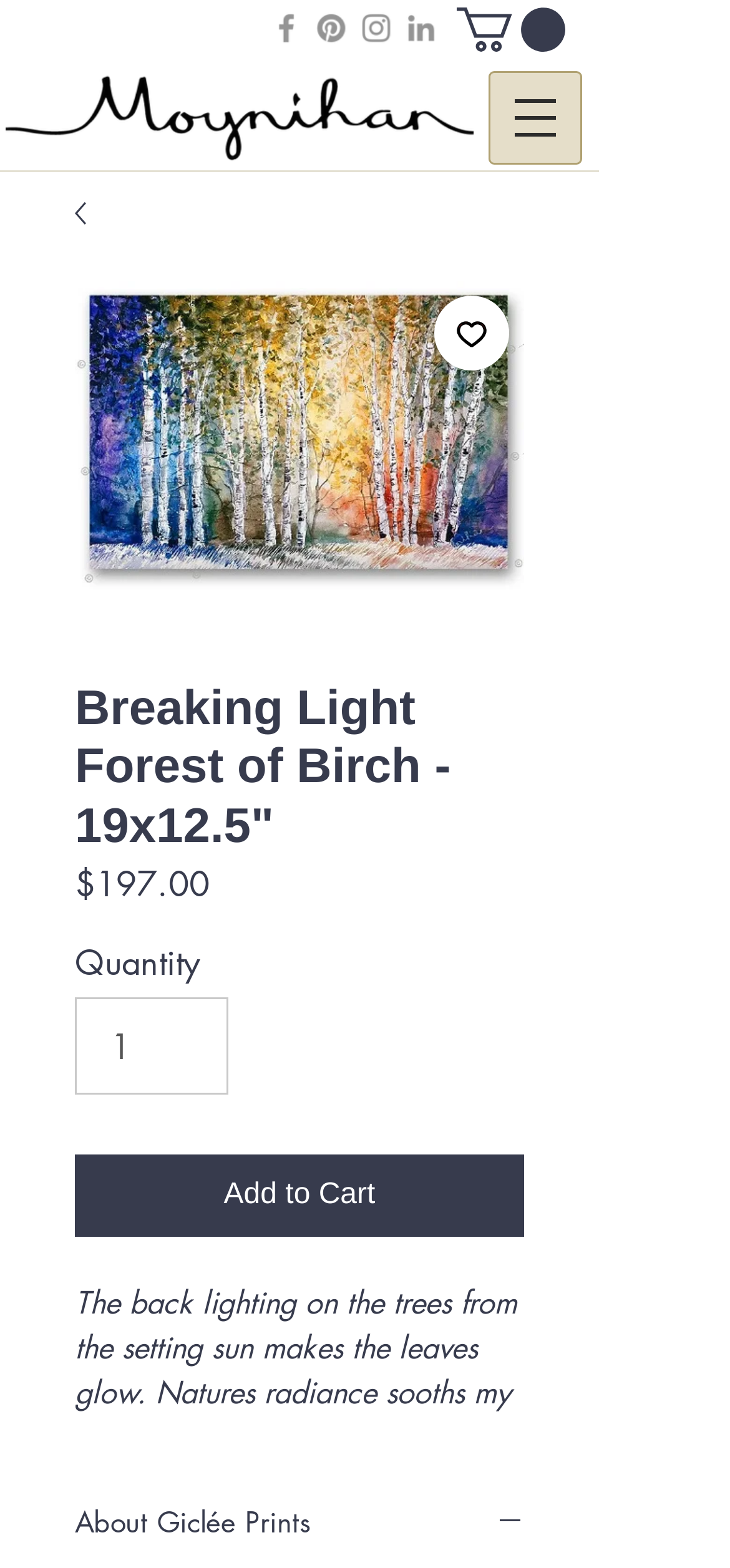Bounding box coordinates are to be given in the format (top-left x, top-left y, bottom-right x, bottom-right y). All values must be floating point numbers between 0 and 1. Provide the bounding box coordinate for the UI element described as: aria-label="Add to Wishlist"

[0.595, 0.188, 0.697, 0.236]